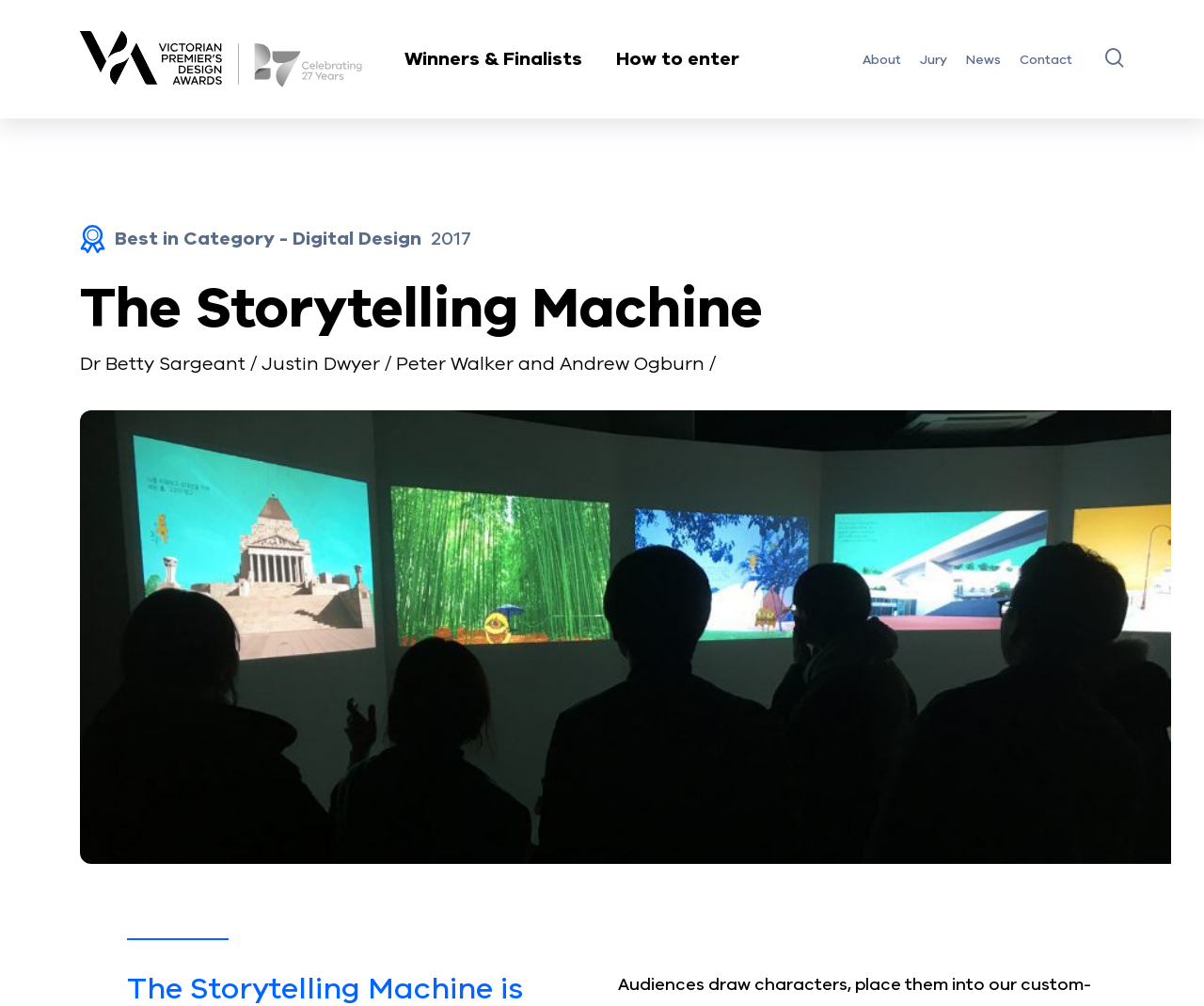Using the provided element description: "About", determine the bounding box coordinates of the corresponding UI element in the screenshot.

[0.716, 0.05, 0.748, 0.068]